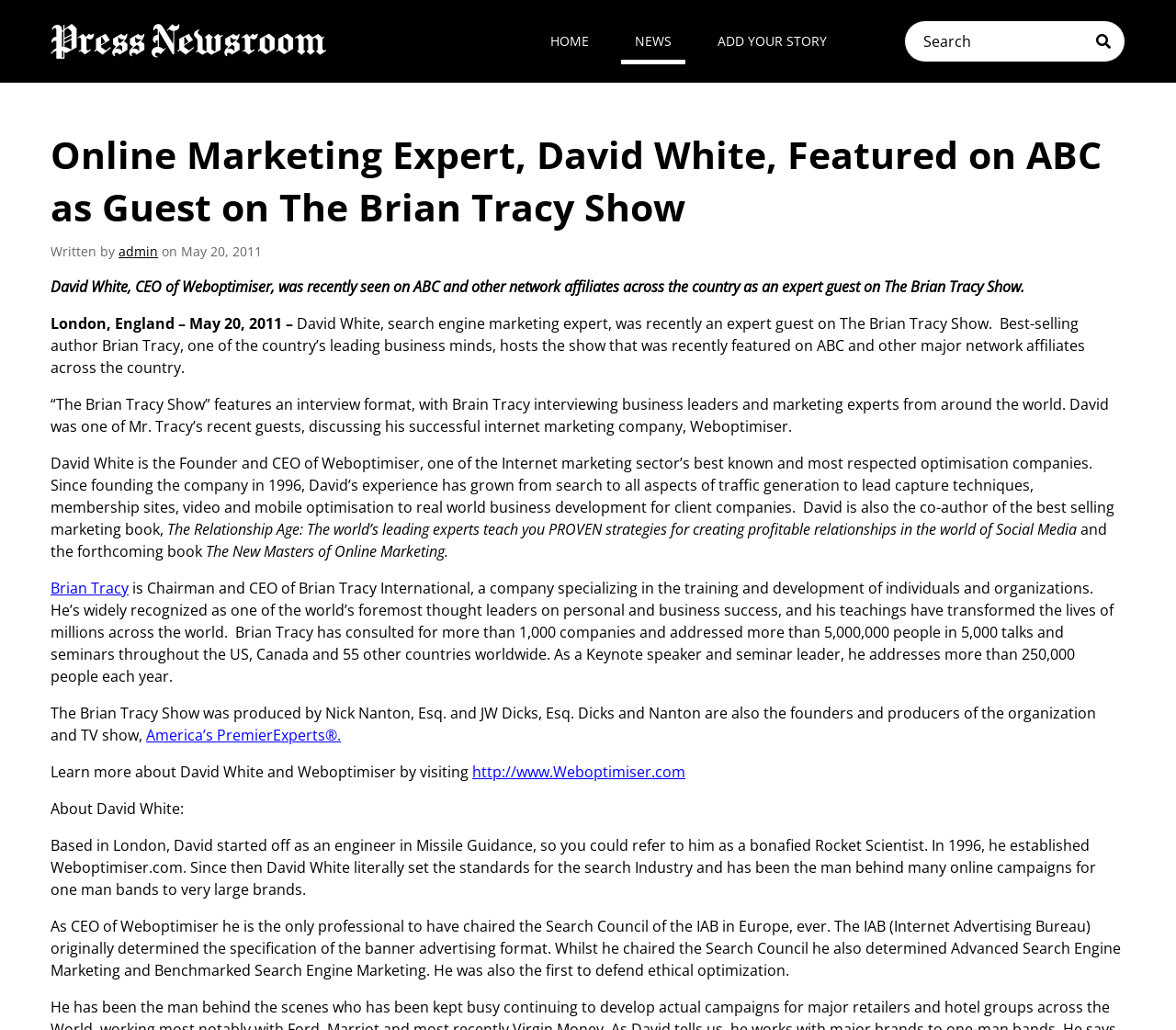Use a single word or phrase to answer the following:
What is the URL of David White's company website?

http://www.Weboptimiser.com